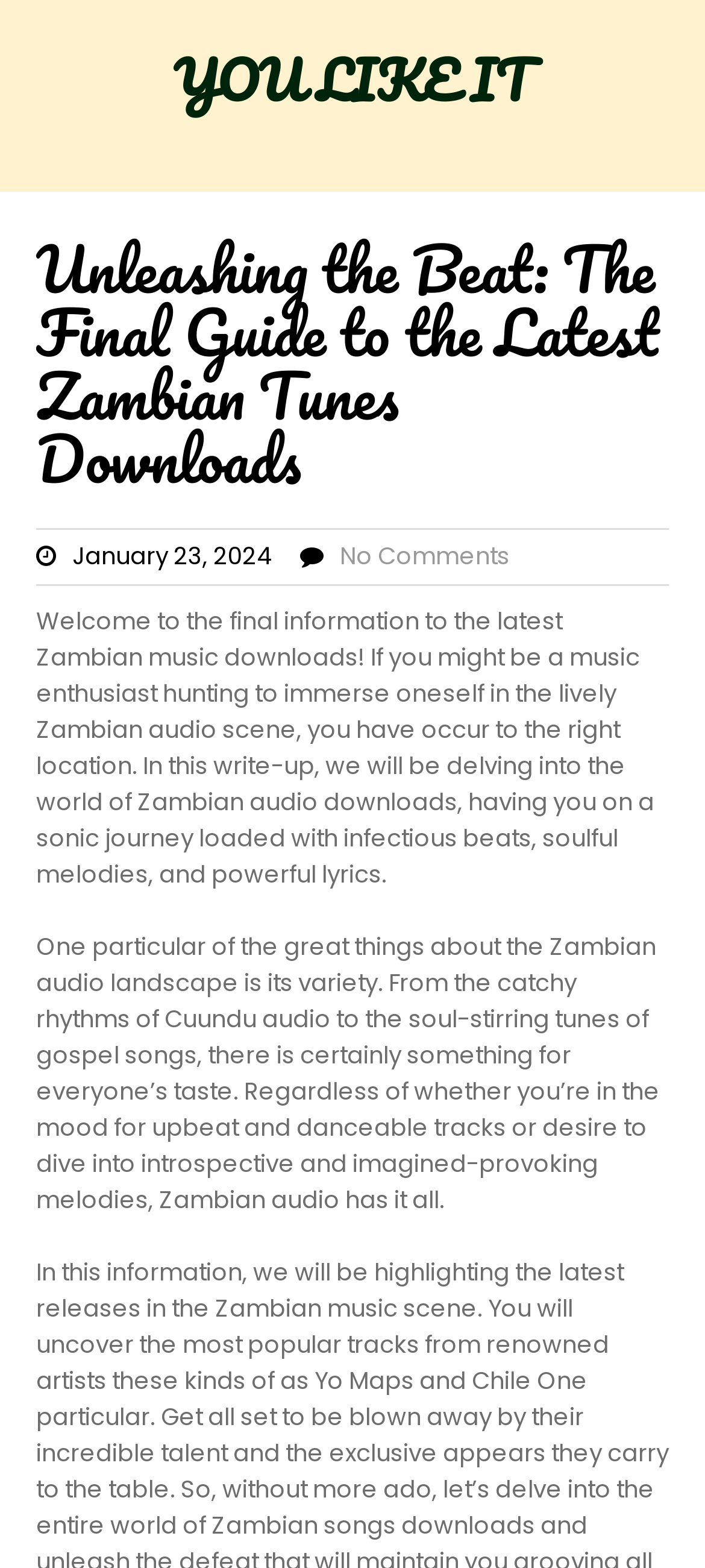What is the purpose of the article?
Please provide a single word or phrase as the answer based on the screenshot.

To provide information on Zambian music downloads